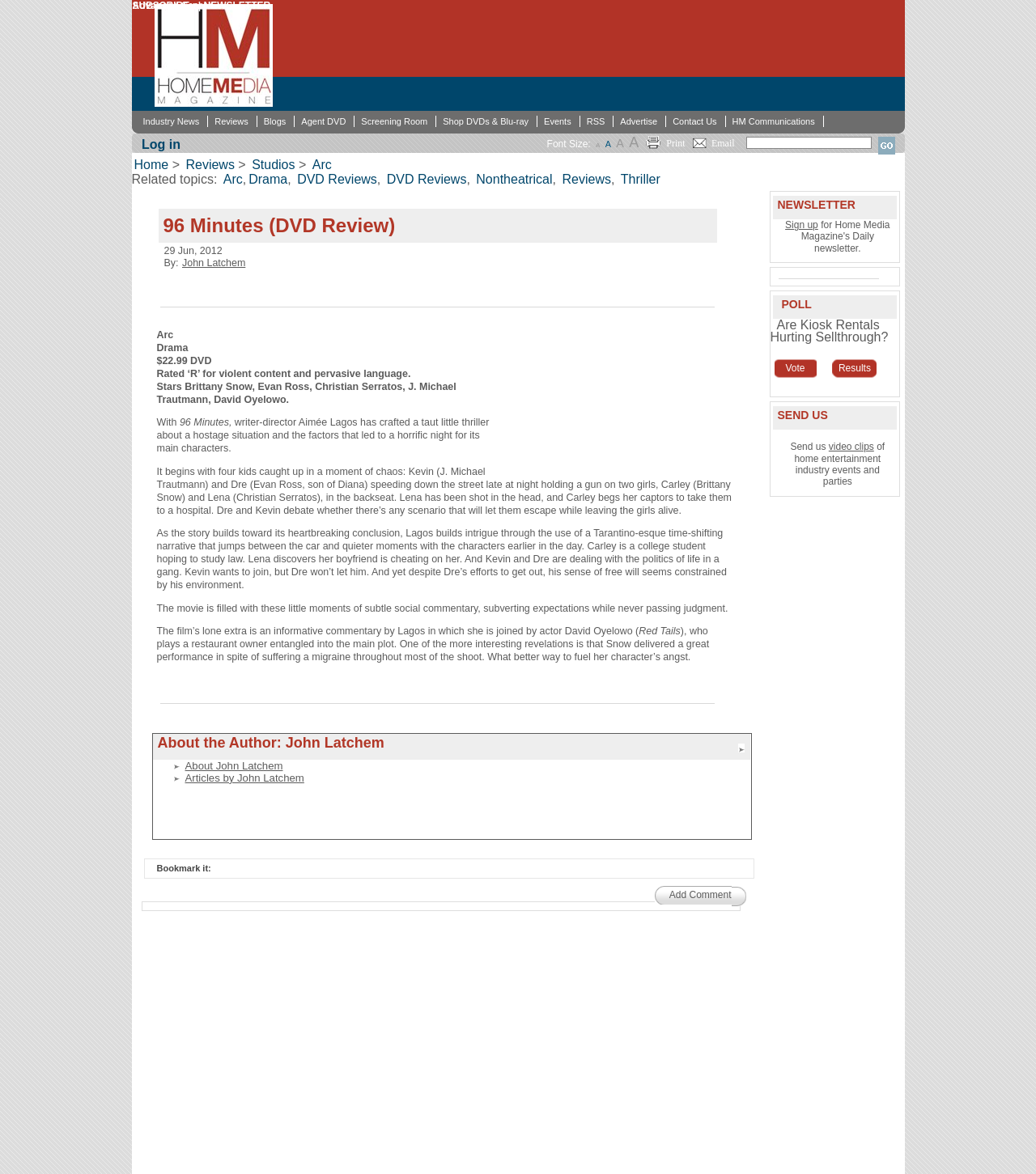Determine the bounding box coordinates of the clickable region to execute the instruction: "Read reviews". The coordinates should be four float numbers between 0 and 1, denoted as [left, top, right, bottom].

[0.201, 0.099, 0.248, 0.108]